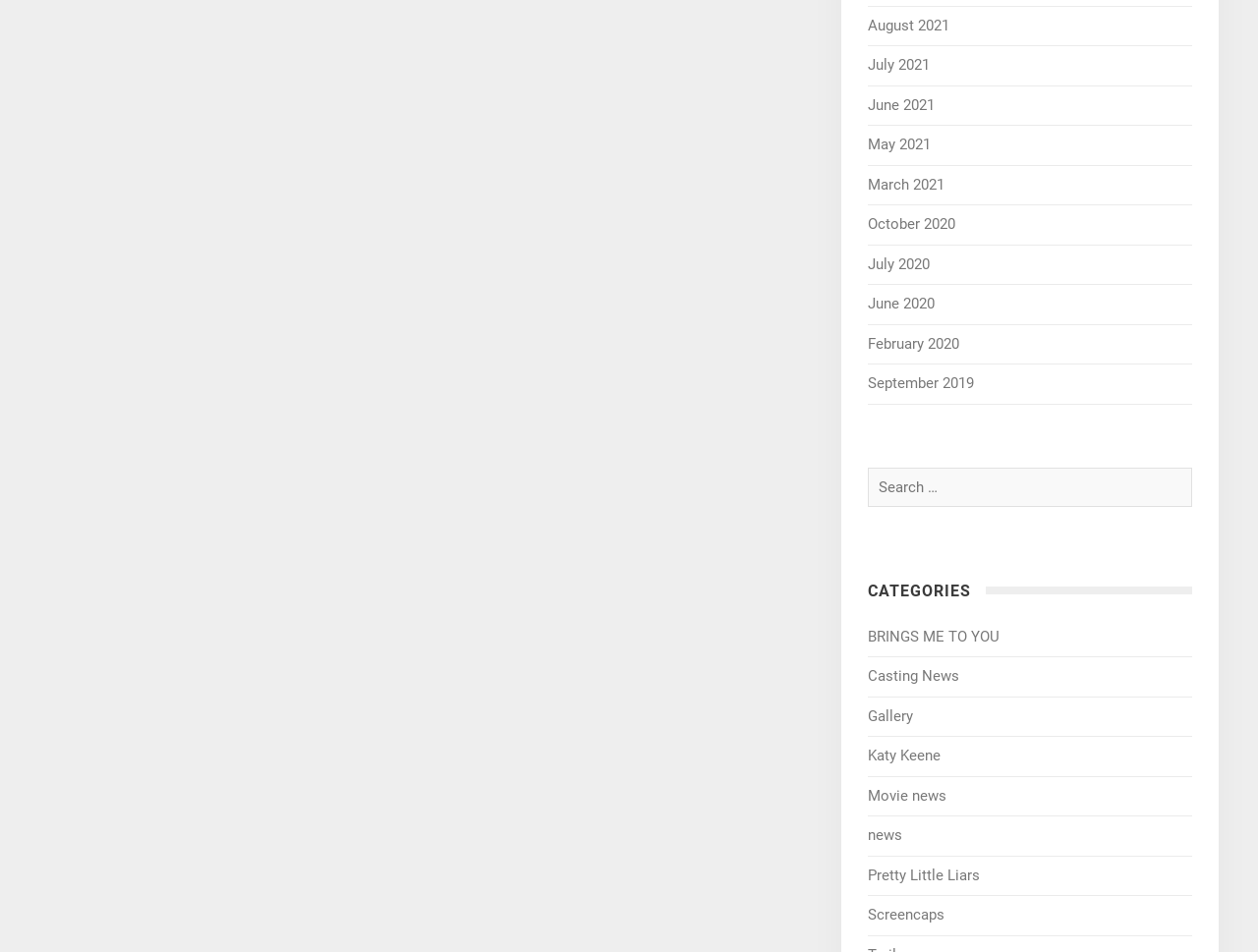Please determine the bounding box coordinates for the UI element described as: "name="s" placeholder="Search …"".

[0.689, 0.491, 0.948, 0.532]